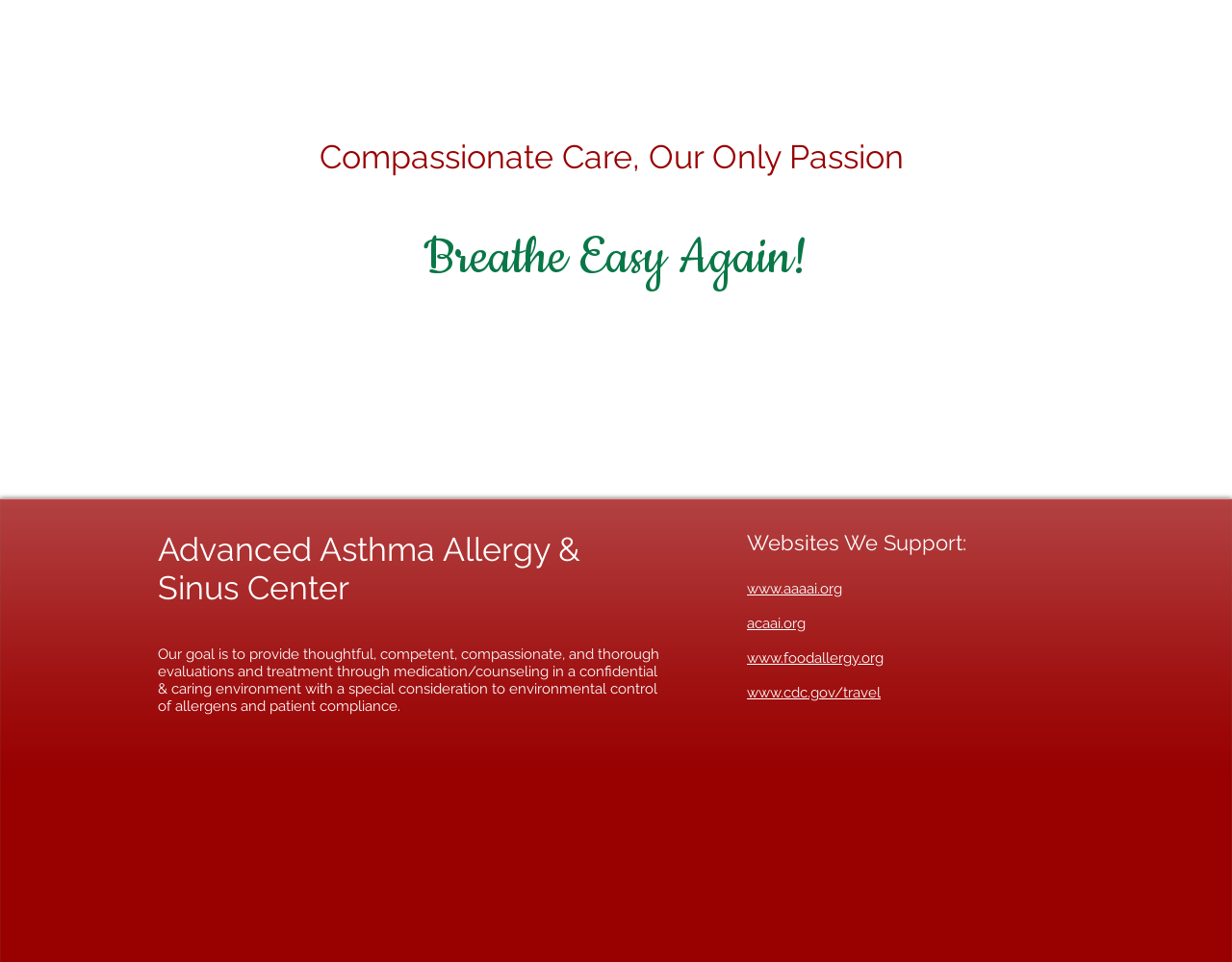What is the environment like in the center?
Based on the screenshot, respond with a single word or phrase.

Confidential and caring